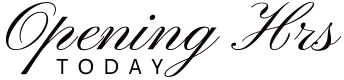What is the purpose of the graphical element?
Refer to the screenshot and respond with a concise word or phrase.

To convey urgency and relevance